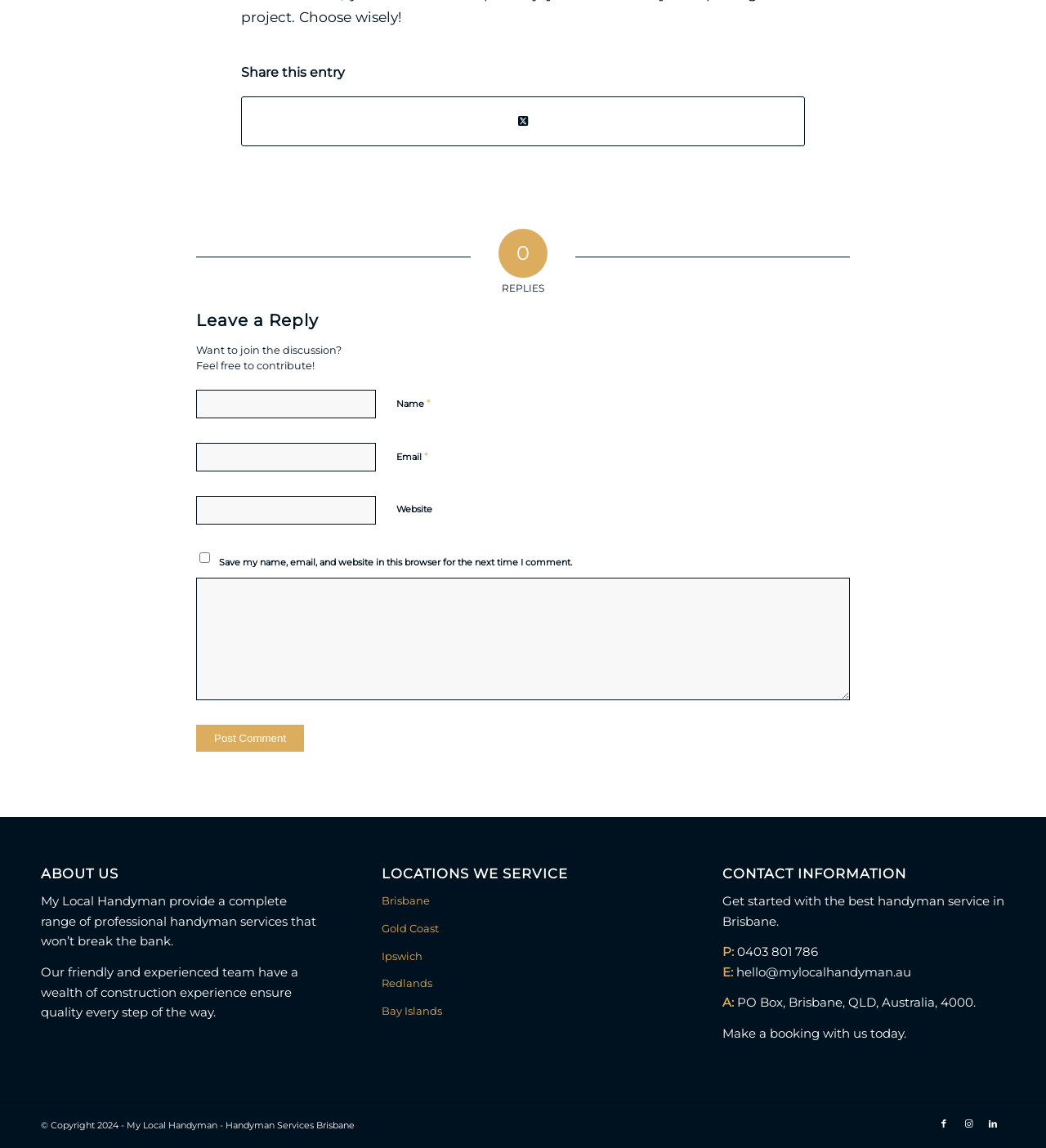What is the phone number of My Local Handyman?
Could you answer the question in a detailed manner, providing as much information as possible?

The 'CONTACT INFORMATION' section contains a 'P:' label followed by the phone number '0403 801 786'. This suggests that this is the phone number of My Local Handyman.